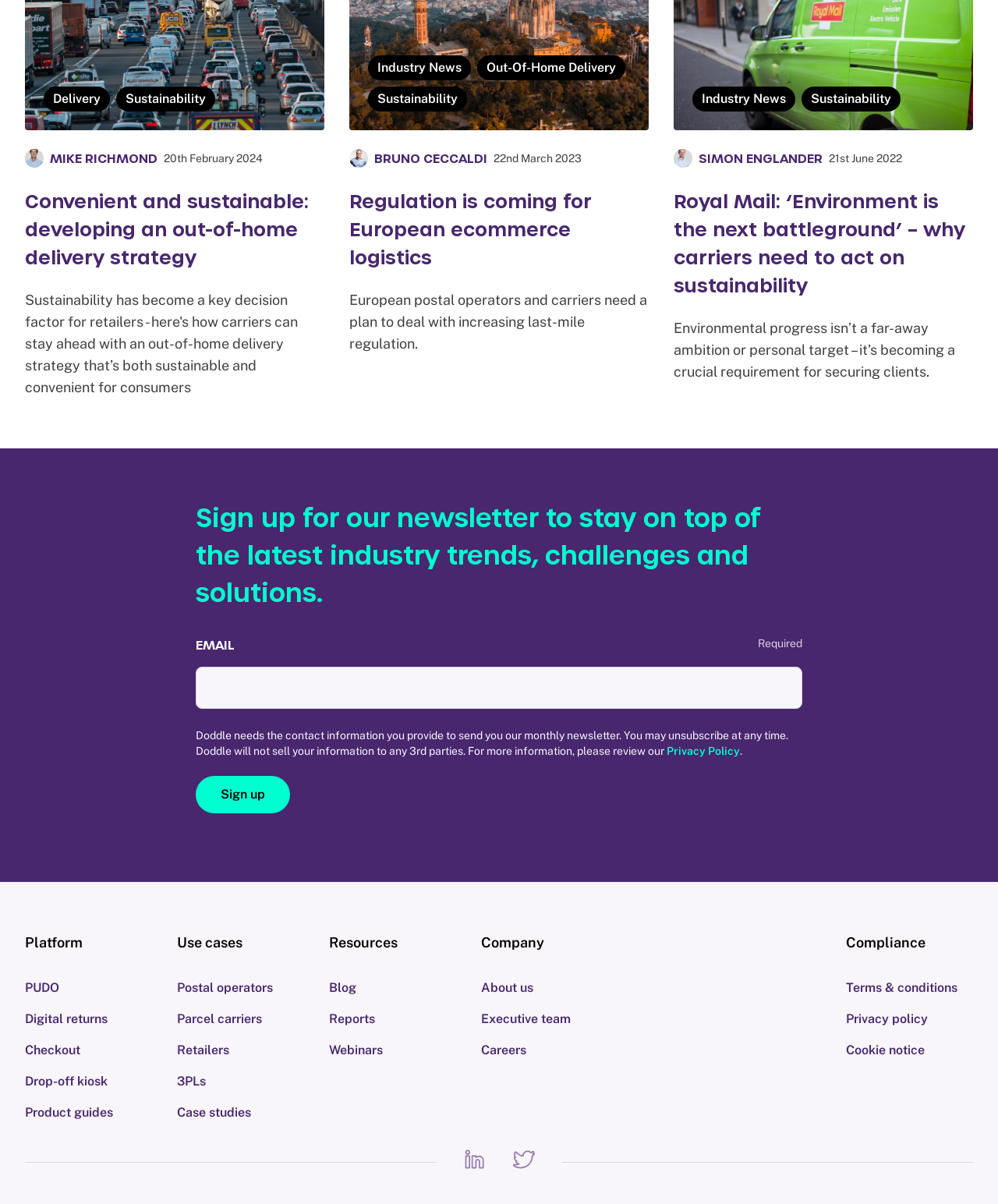Please specify the bounding box coordinates of the region to click in order to perform the following instruction: "Enter email address in the newsletter subscription field".

[0.196, 0.553, 0.804, 0.588]